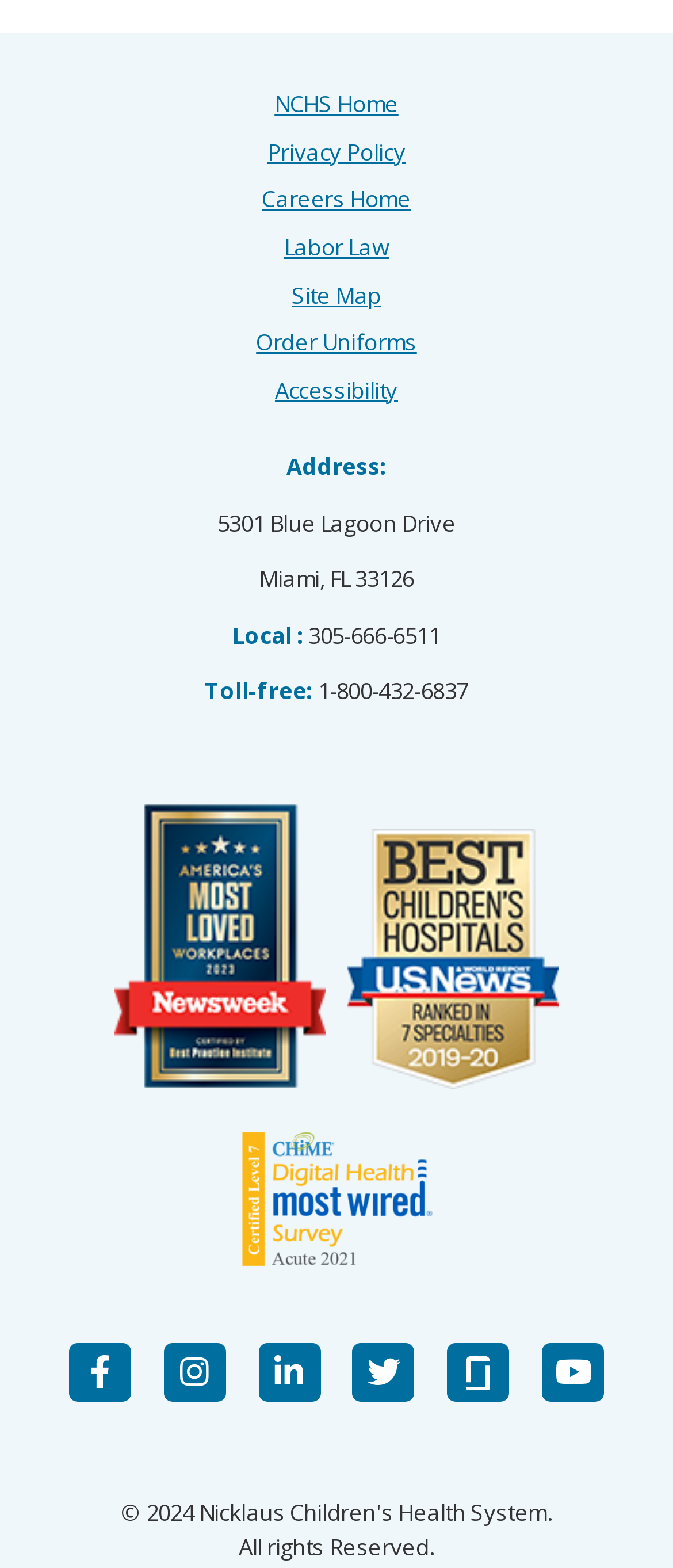Answer in one word or a short phrase: 
What is the address of the organization?

5301 Blue Lagoon Drive, Miami, FL 33126